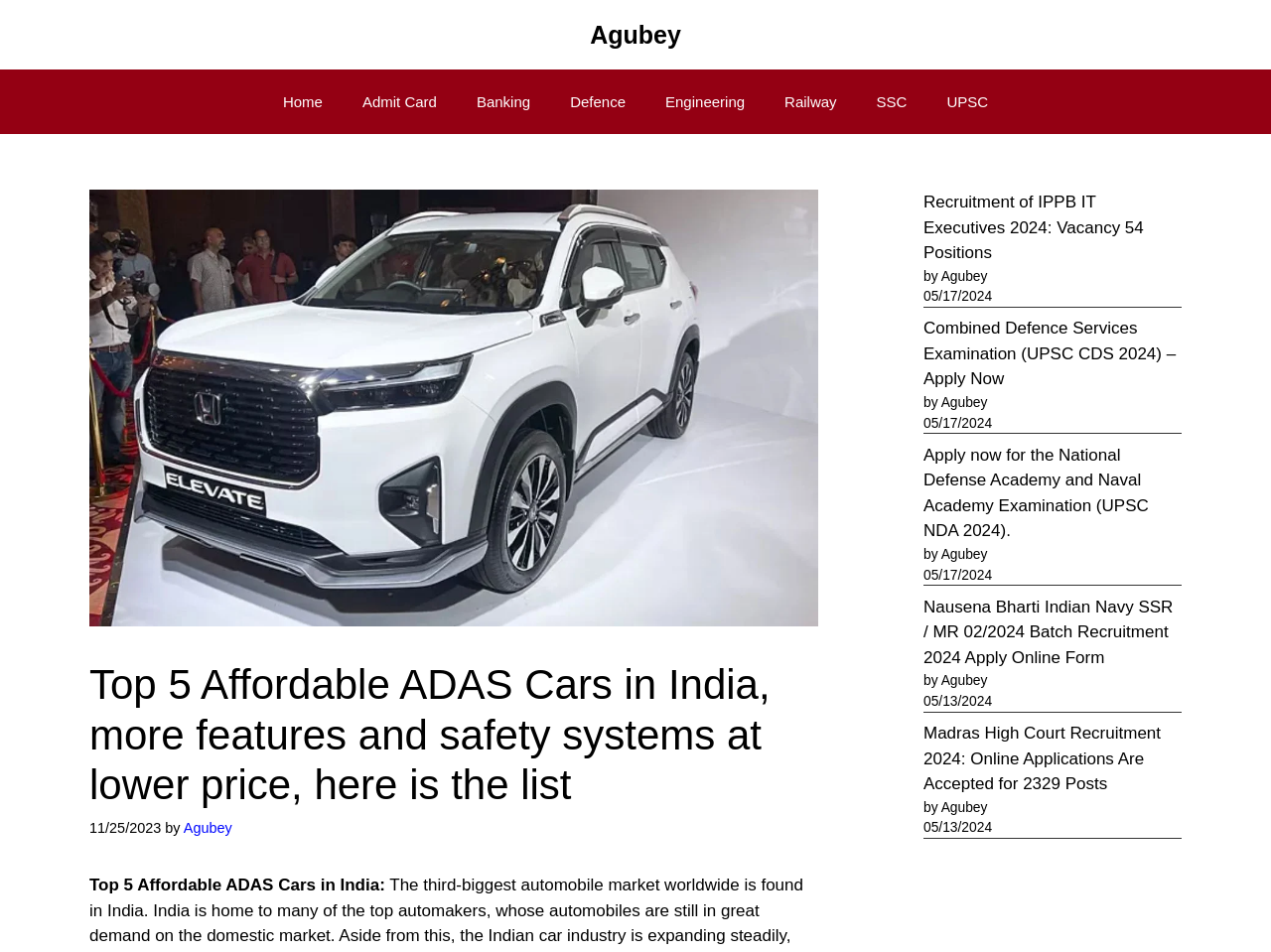Determine the bounding box coordinates of the target area to click to execute the following instruction: "Click on the 'Combined Defence Services Examination (UPSC CDS 2024) – Apply Now' link."

[0.727, 0.335, 0.925, 0.408]